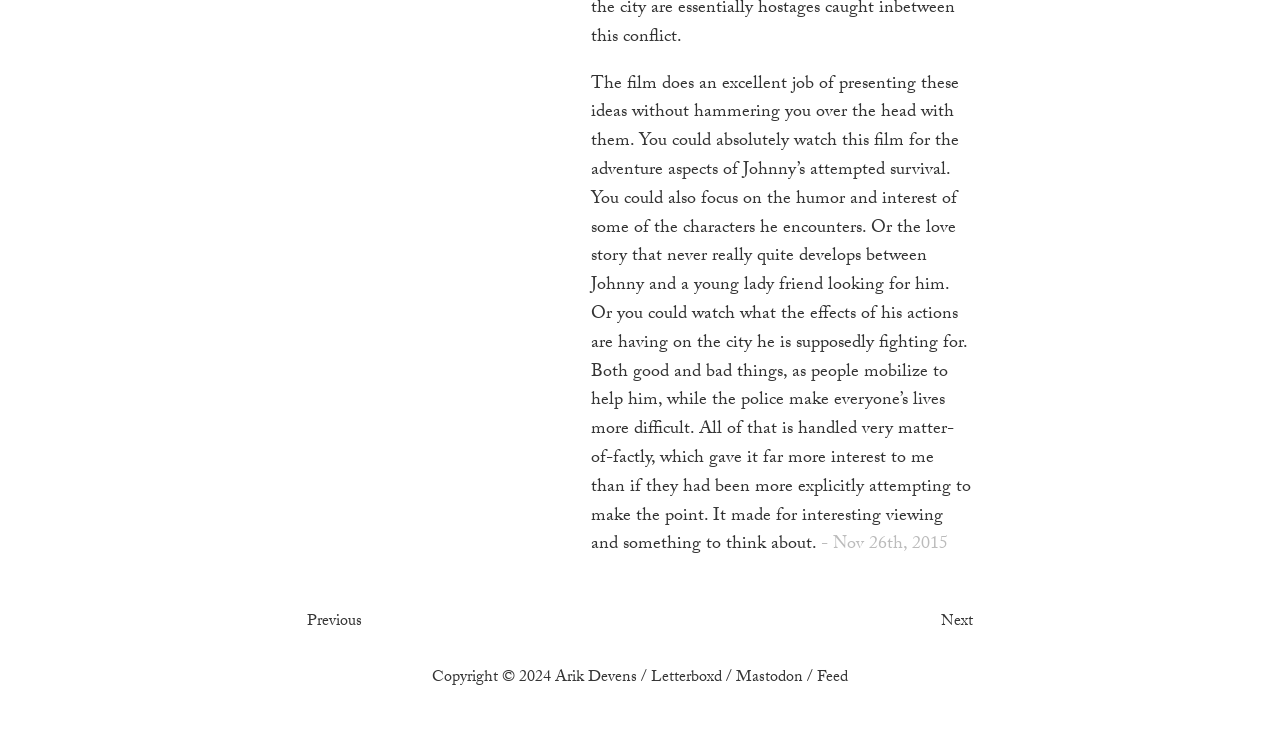Given the description "Arik Devens", determine the bounding box of the corresponding UI element.

[0.434, 0.911, 0.498, 0.932]